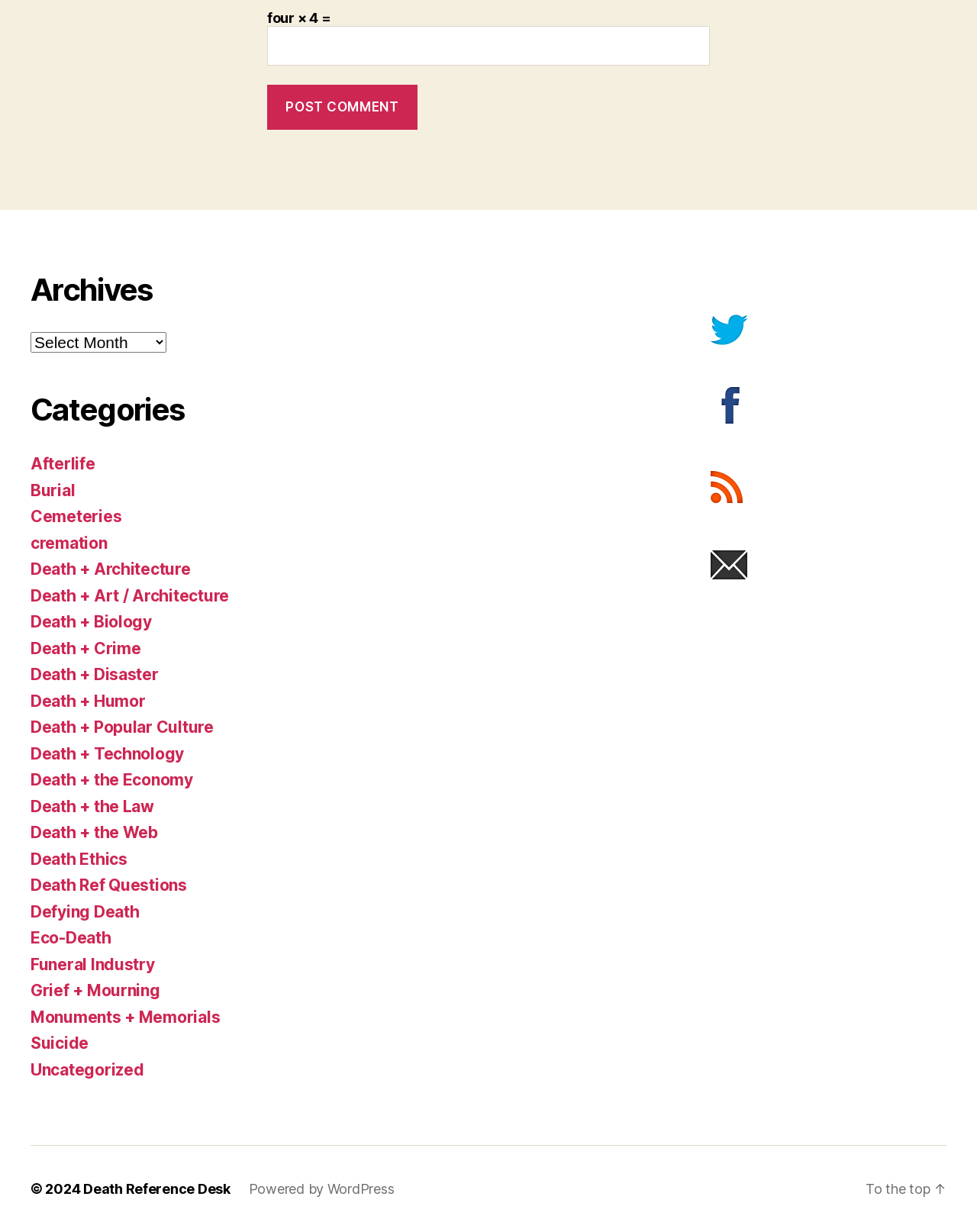Using the provided element description "alt="Twitter"", determine the bounding box coordinates of the UI element.

[0.523, 0.245, 0.969, 0.284]